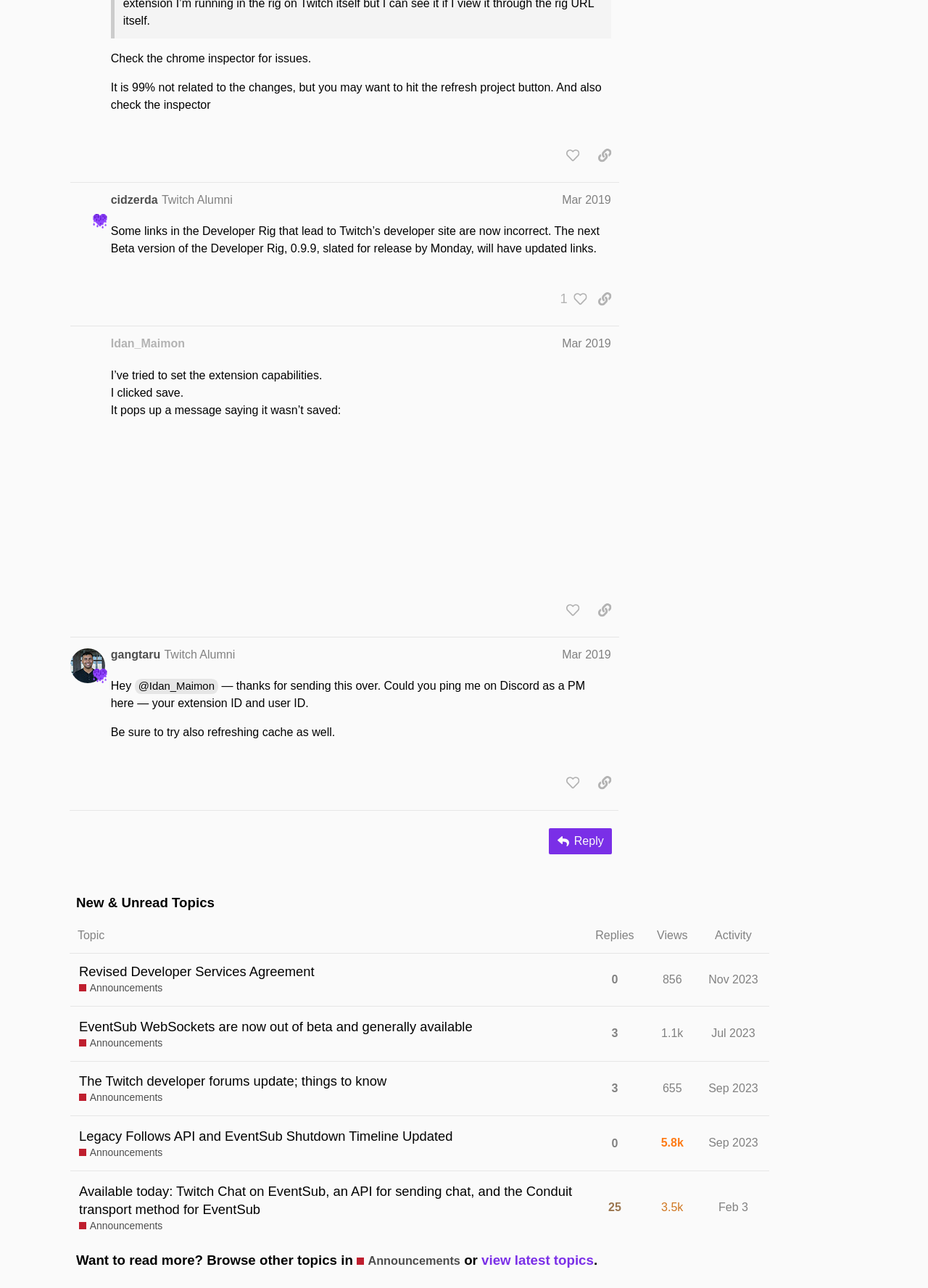Please determine the bounding box coordinates of the element to click on in order to accomplish the following task: "view new and unread topics". Ensure the coordinates are four float numbers ranging from 0 to 1, i.e., [left, top, right, bottom].

[0.075, 0.694, 0.829, 0.966]